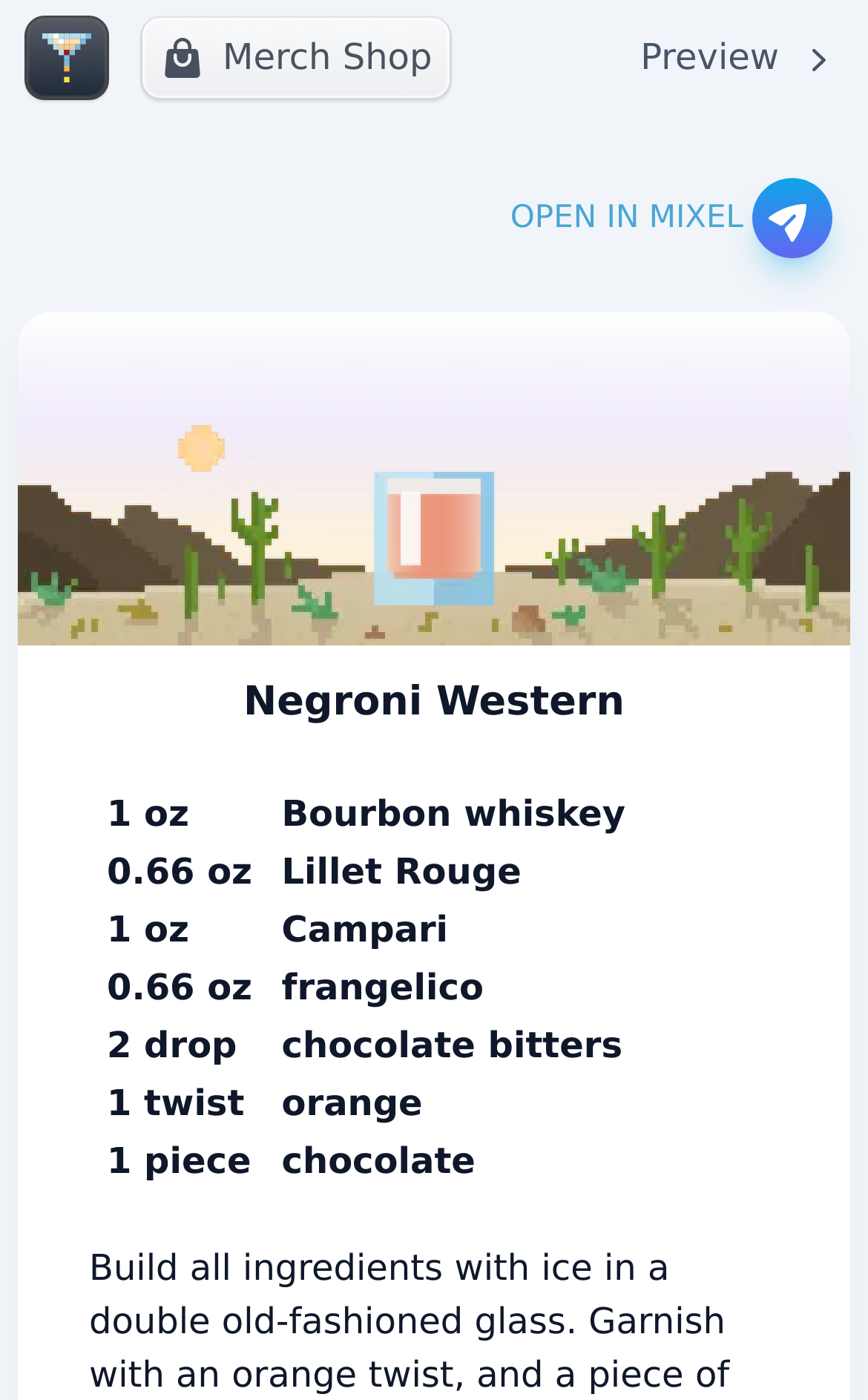Using the element description provided, determine the bounding box coordinates in the format (top-left x, top-left y, bottom-right x, bottom-right y). Ensure that all values are floating point numbers between 0 and 1. Element description: parent_node: Merch Shop

[0.01, 0.006, 0.144, 0.076]